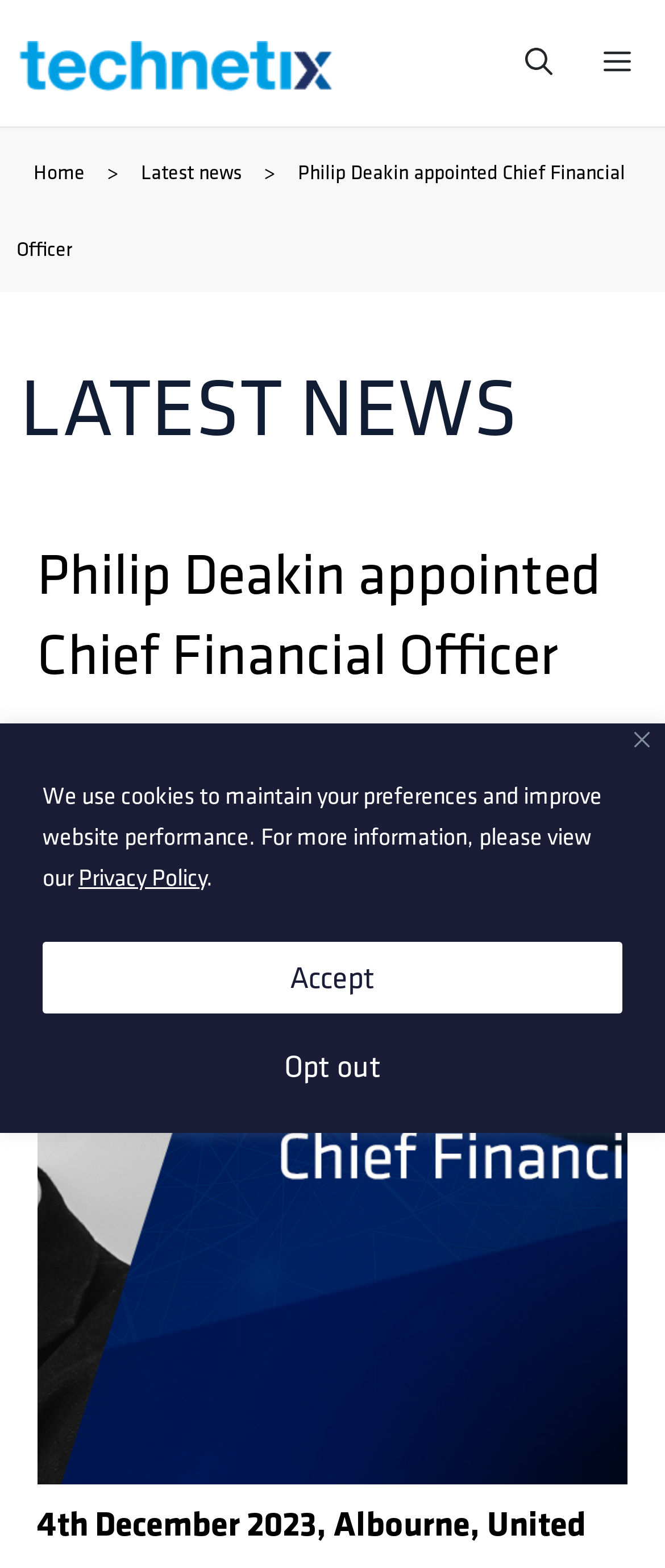Determine the bounding box coordinates of the clickable region to follow the instruction: "View Latest news".

[0.212, 0.1, 0.363, 0.119]